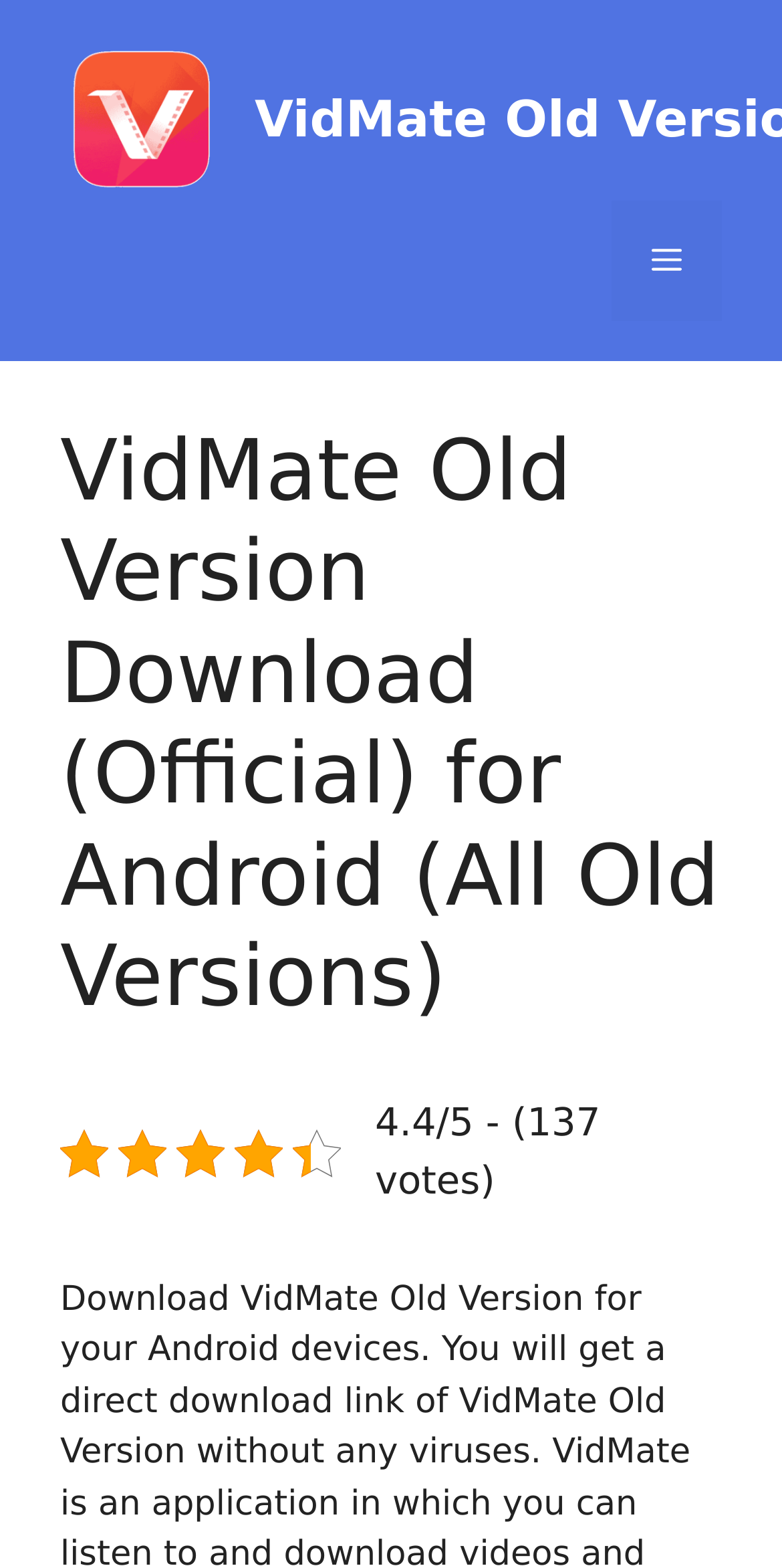Determine the bounding box for the described HTML element: "alt="VidMate Old Version"". Ensure the coordinates are four float numbers between 0 and 1 in the format [left, top, right, bottom].

[0.077, 0.064, 0.282, 0.089]